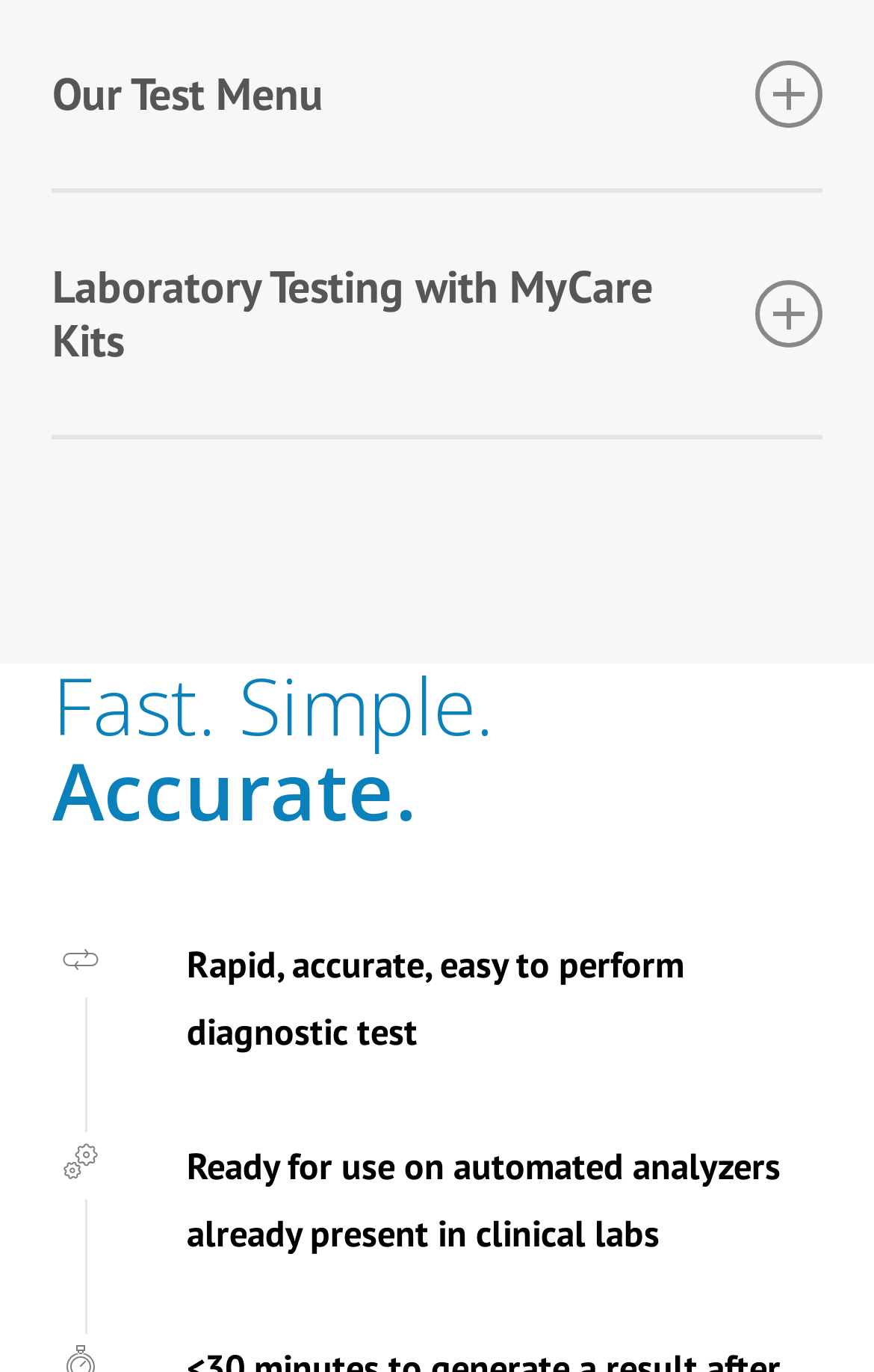What is the purpose of MyCare Psychiatry Tests?
Examine the screenshot and reply with a single word or phrase.

Rapid, accurate, easy to perform diagnostic test